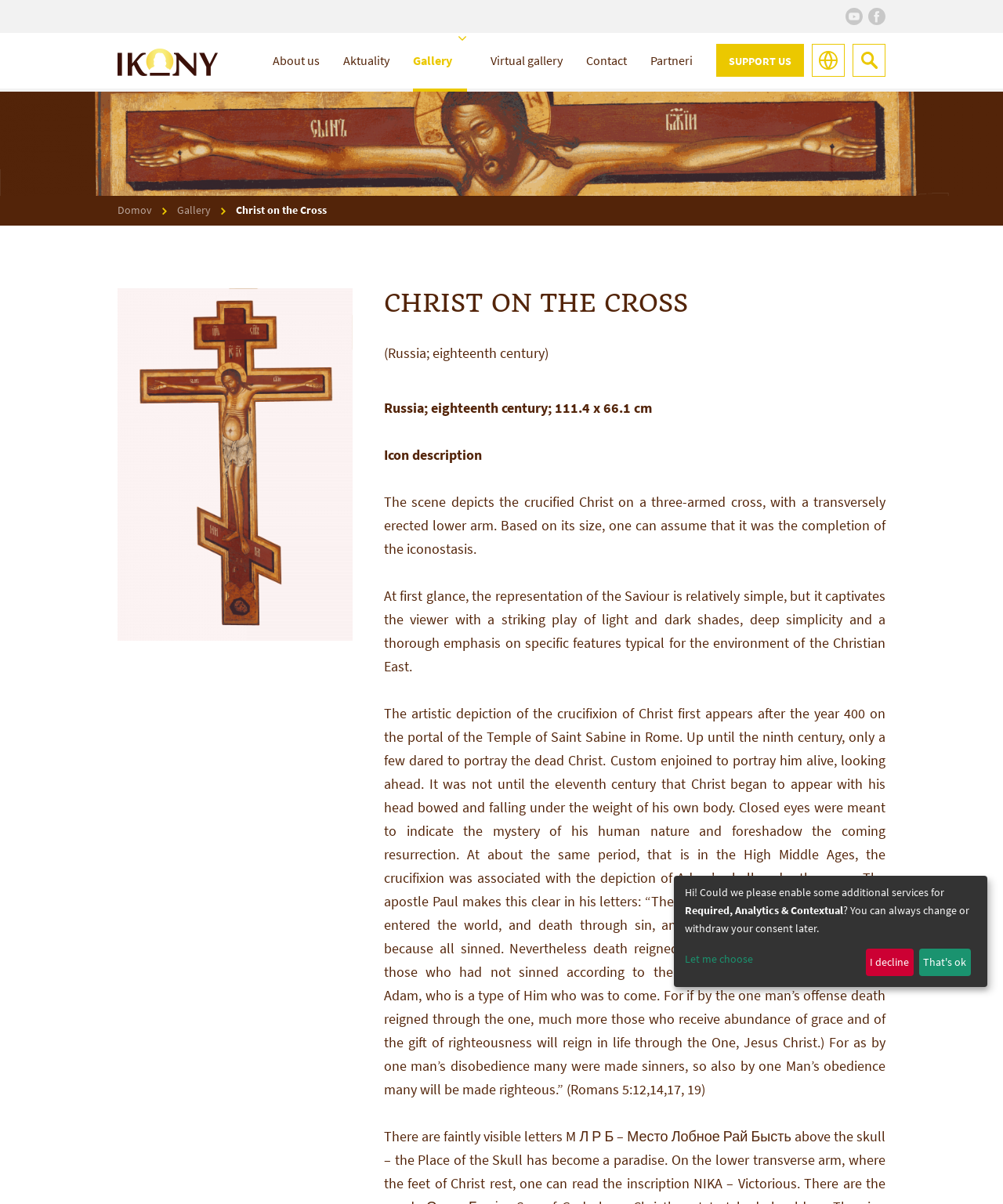What is the title of the current artwork?
Please ensure your answer to the question is detailed and covers all necessary aspects.

I determined the answer by looking at the breadcrumb navigation section, where the current page is highlighted as 'Christ on the Cross'. Additionally, the heading 'CHRIST ON THE CROSS' is displayed prominently on the page, further confirming the title of the artwork.